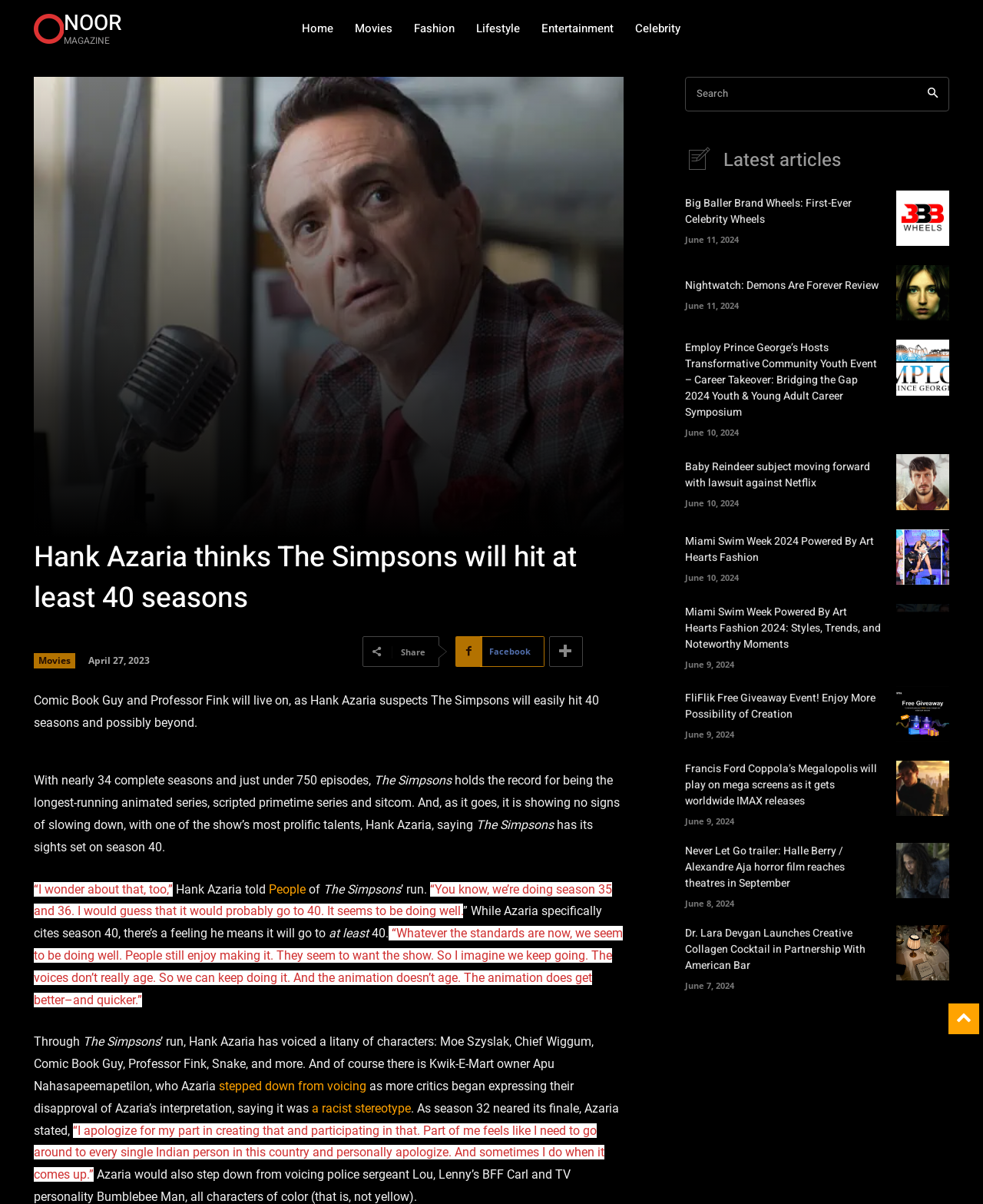Please locate the bounding box coordinates of the element that needs to be clicked to achieve the following instruction: "View the latest articles". The coordinates should be four float numbers between 0 and 1, i.e., [left, top, right, bottom].

[0.736, 0.122, 0.855, 0.144]